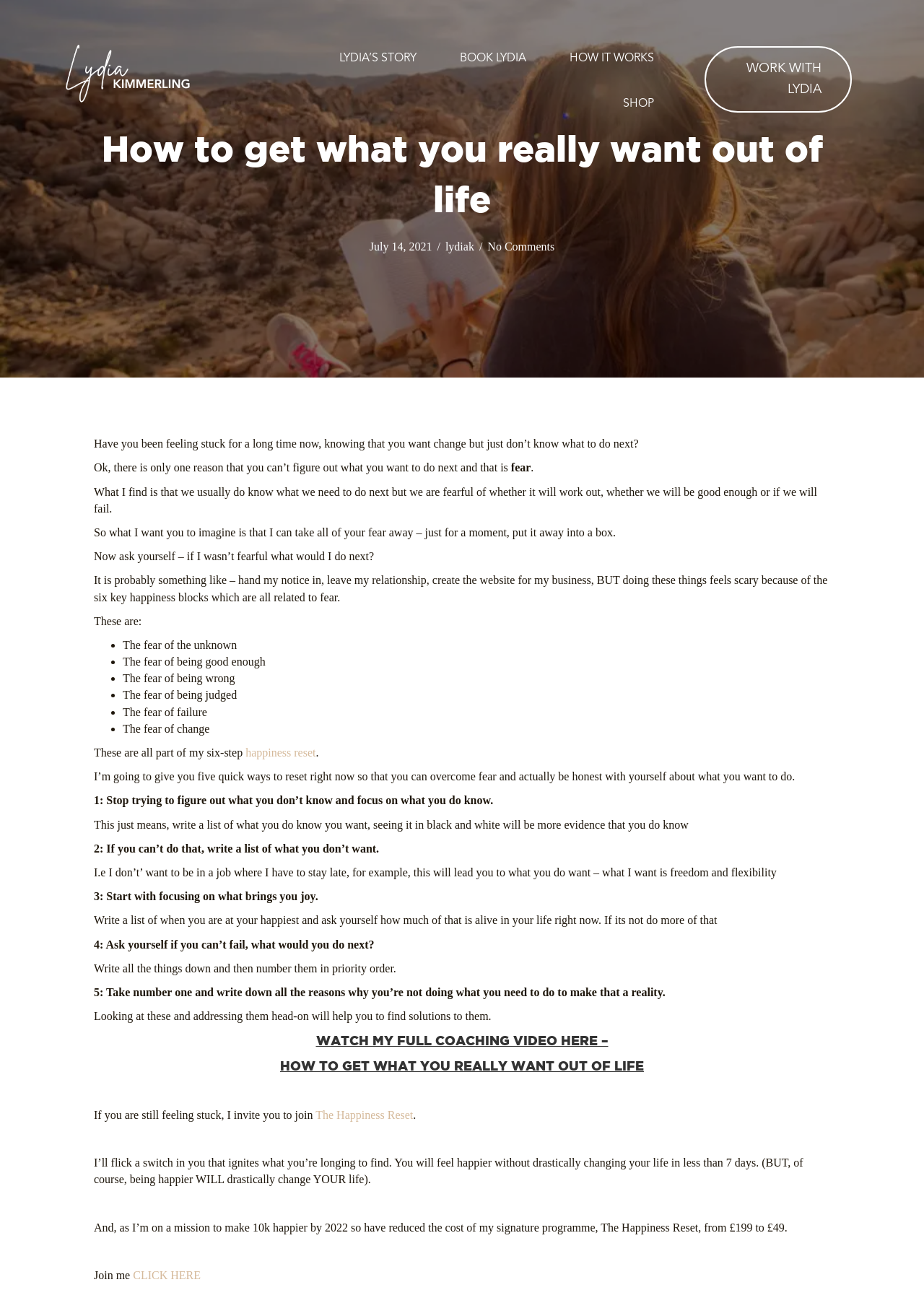Determine the bounding box coordinates of the element that should be clicked to execute the following command: "Learn how to get what you really want out of life".

[0.303, 0.821, 0.697, 0.832]